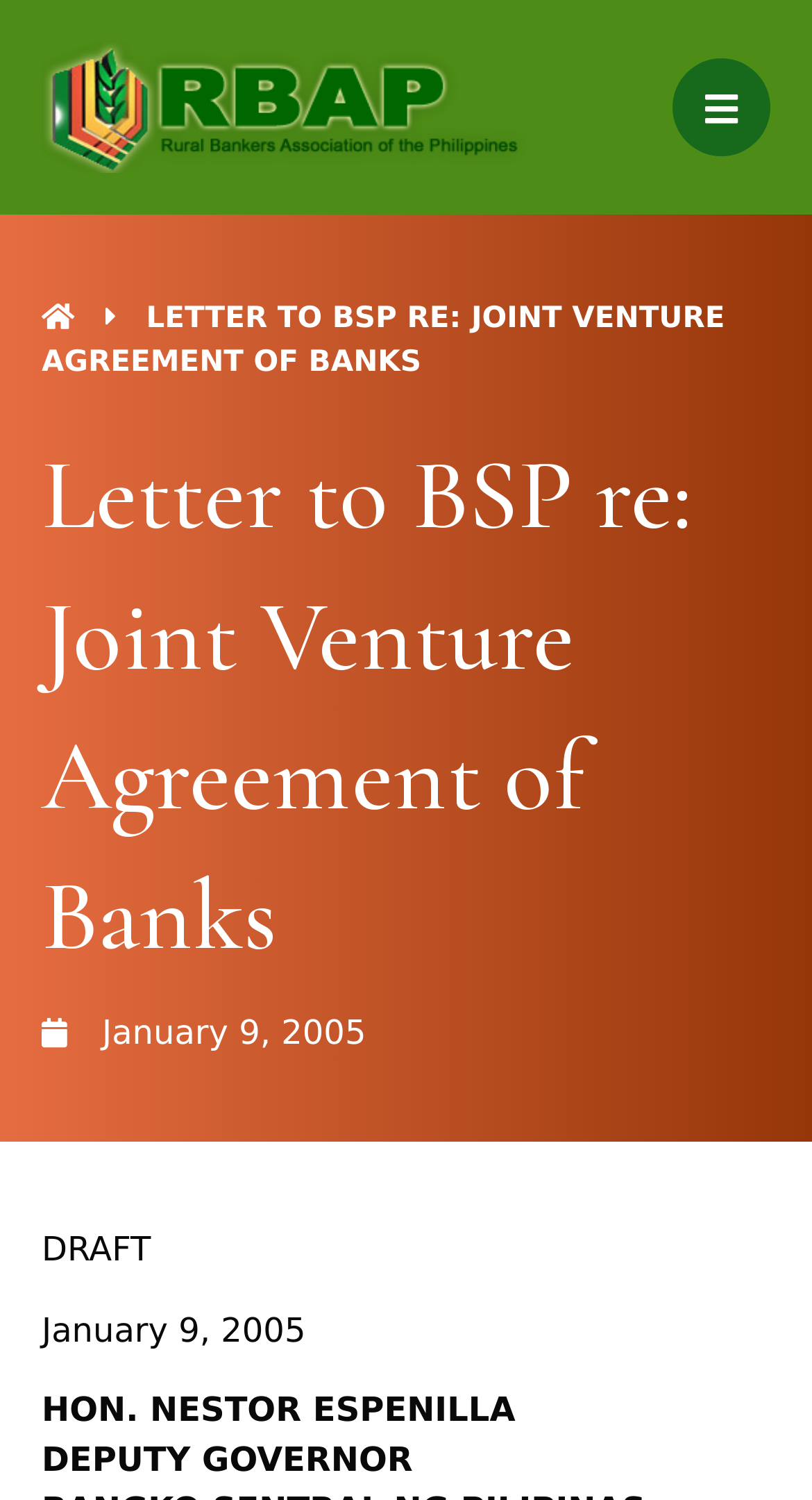Provide a thorough and detailed response to the question by examining the image: 
Who is the deputy governor mentioned?

I found the text 'HON. NESTOR ESPENILLA' in the StaticText element with bounding box coordinates [0.051, 0.927, 0.635, 0.953]. This text is likely referring to the deputy governor being addressed in the letter.